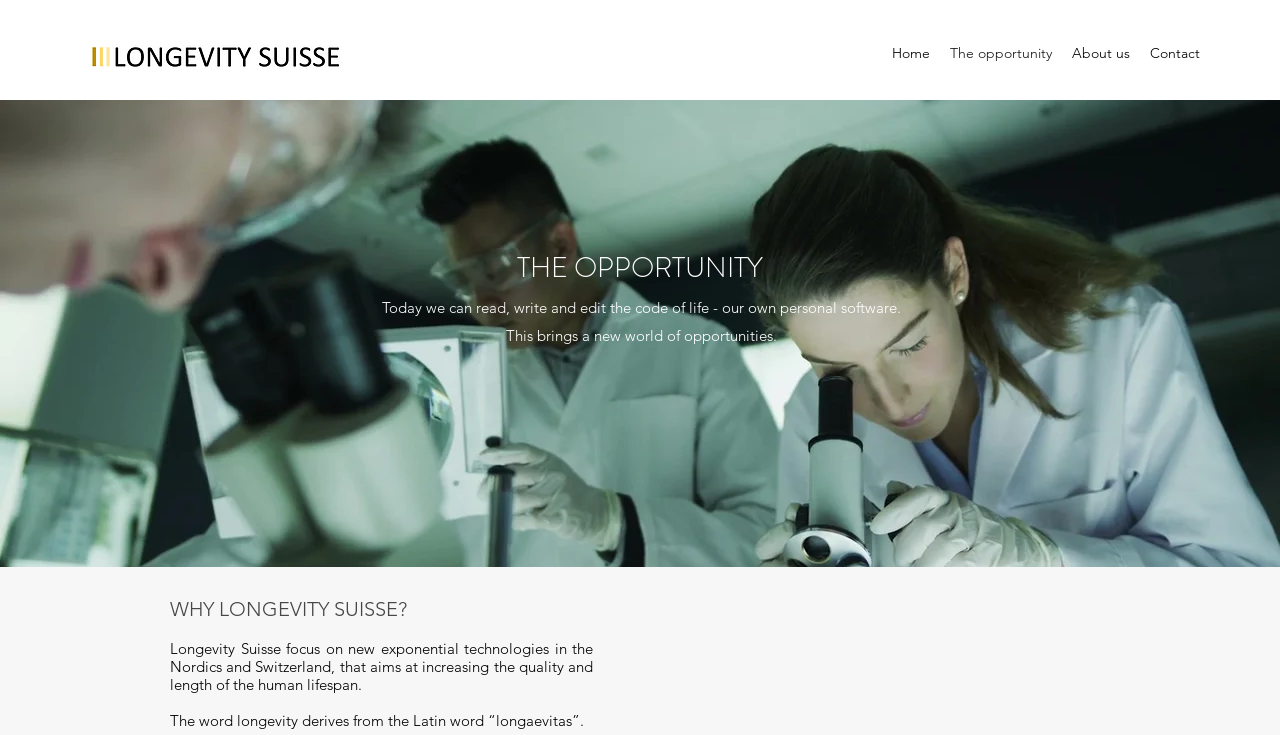What is the theme of the webpage?
Refer to the screenshot and respond with a concise word or phrase.

Longevity and increasing human lifespan